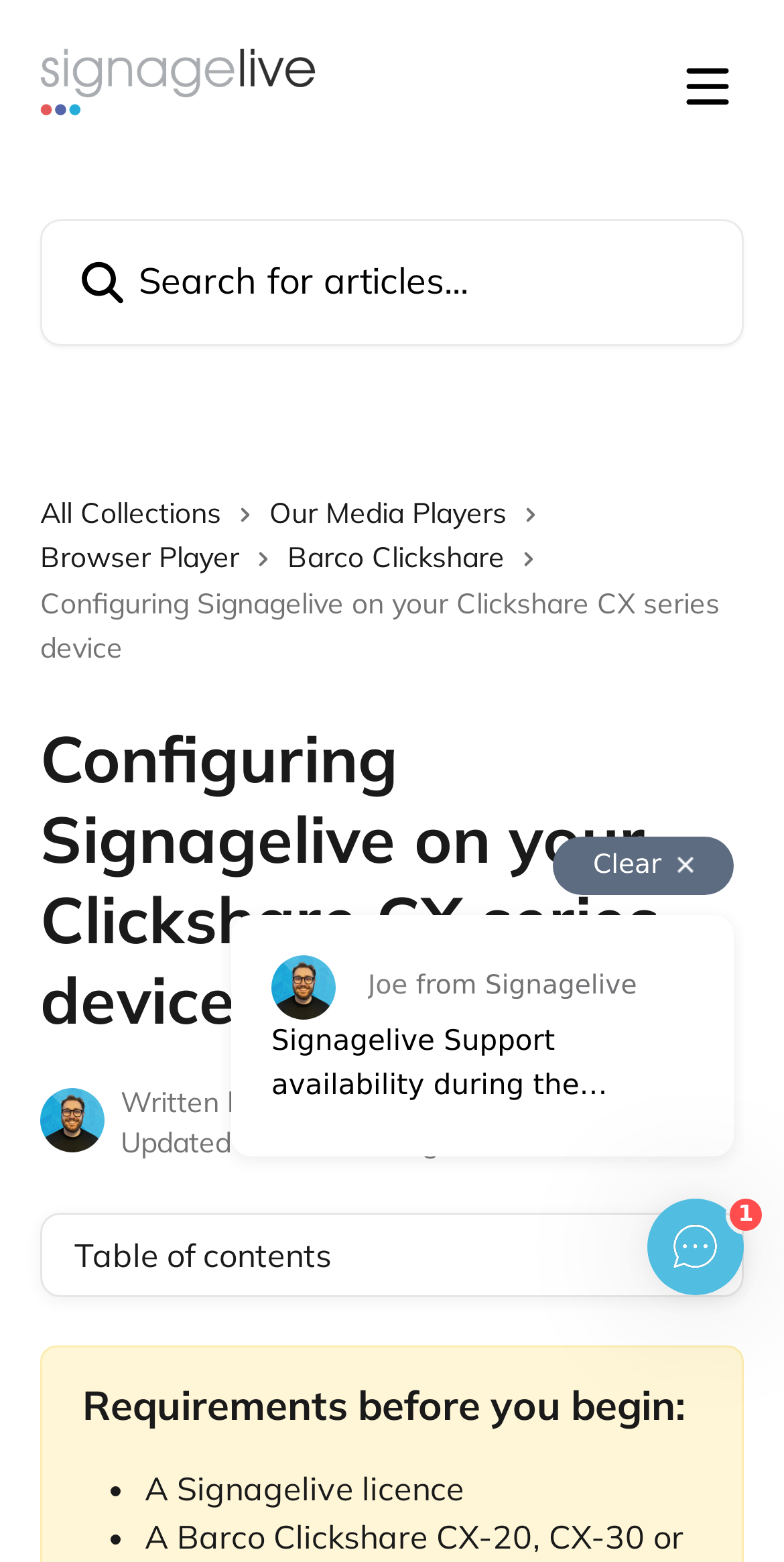From the details in the image, provide a thorough response to the question: What is the author of the current article?

The author of the current article is Joe Turone, which can be found below the article title, along with the update time of the article.